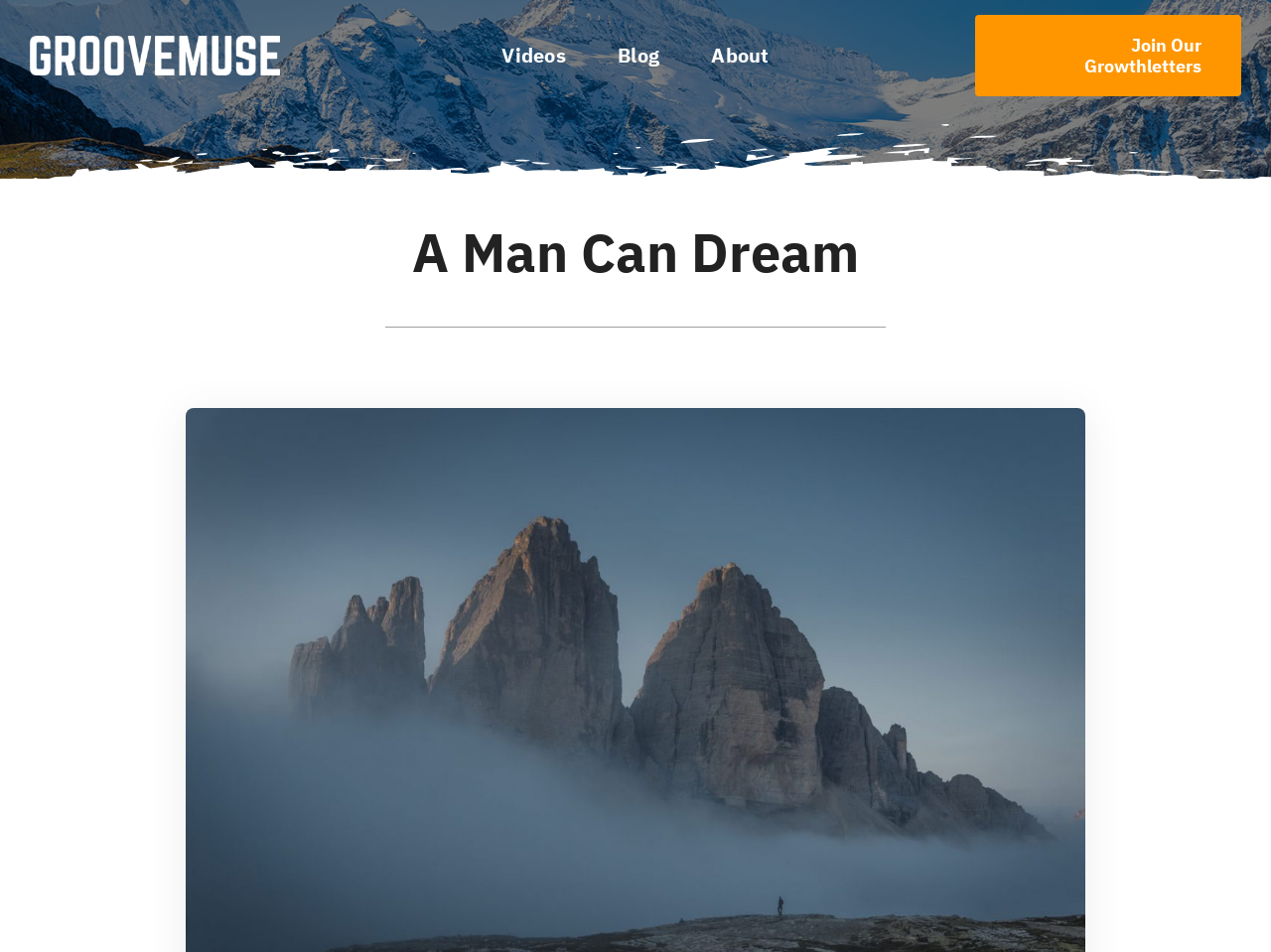Create an elaborate caption for the webpage.

The webpage is titled "A Man Can Dream - Groovemuse" and has a prominent logo of "Extreme Sports" at the top left corner. Below the logo, there is a main navigation menu with three links: "Videos", "Blog", and "About", aligned horizontally and centered at the top of the page.

Above the navigation menu, there is a call-to-action link "Join Our Growthletters" at the top right corner. The main heading "A Man Can Dream" is displayed prominently in the middle of the page, spanning almost the entire width.

There are no other visible UI elements or text on the page besides these mentioned components. The overall structure of the page is simple and easy to navigate, with a clear hierarchy of elements.